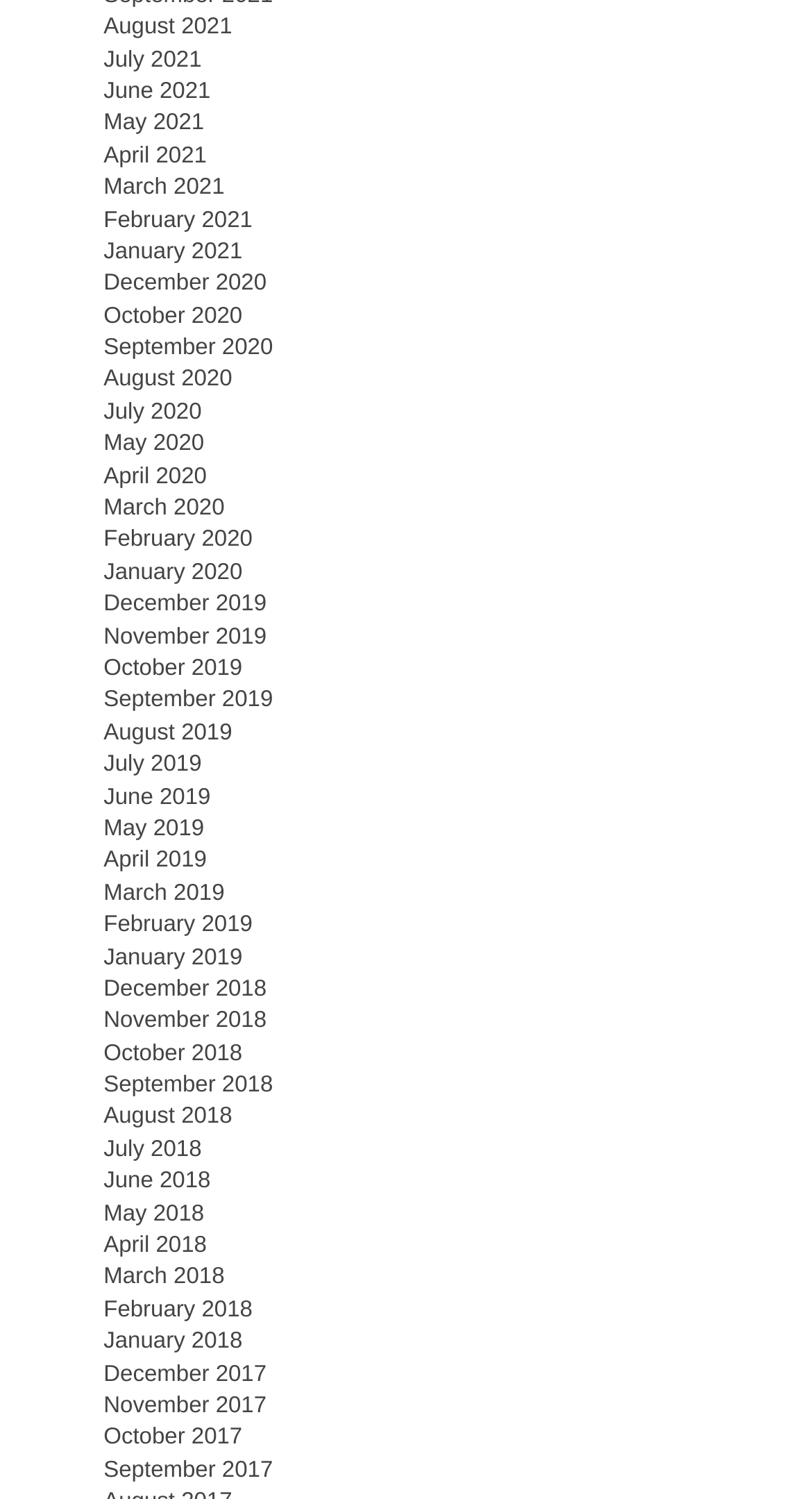How many links are on the webpage?
Provide a concise answer using a single word or phrase based on the image.

45 links